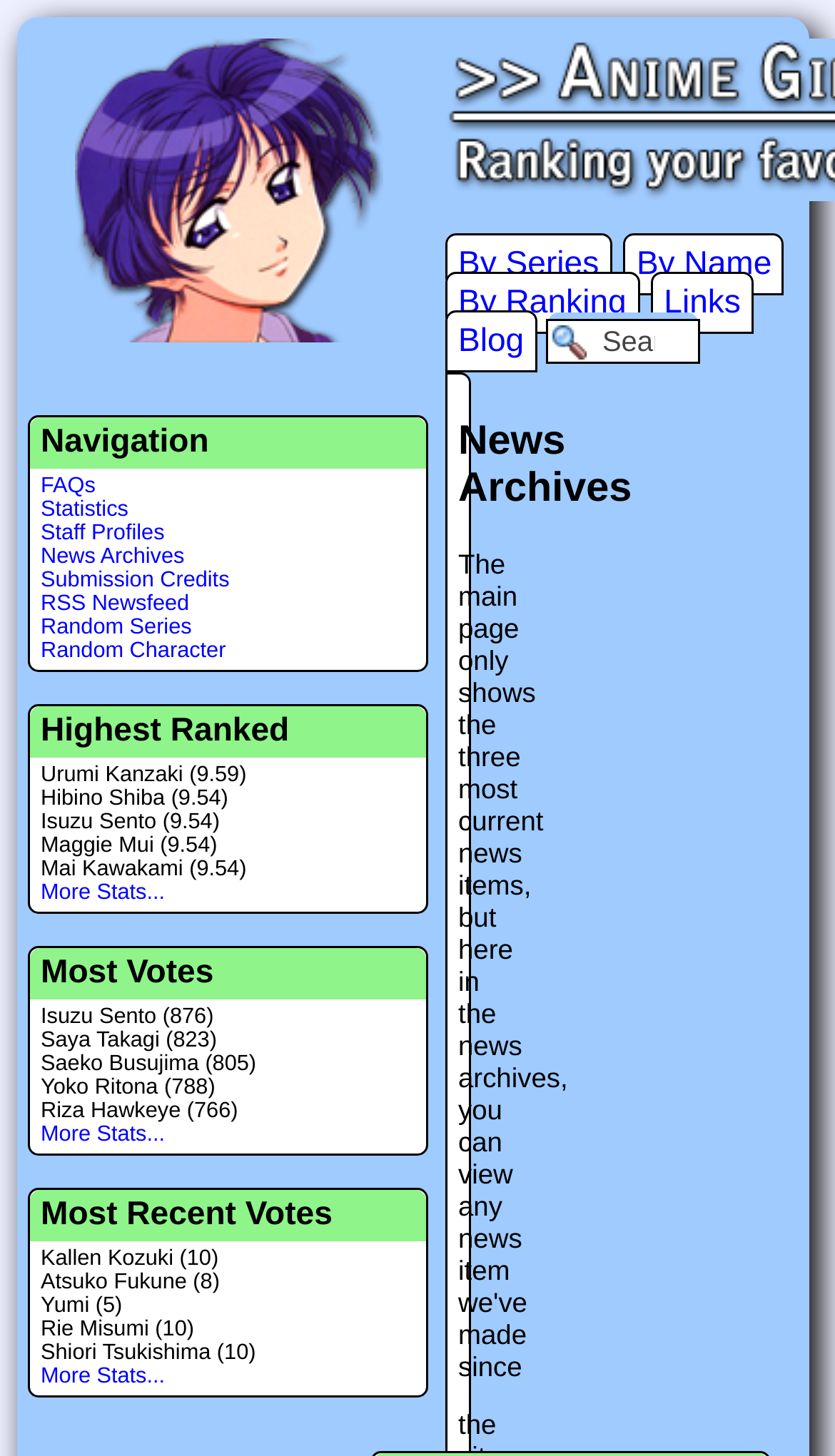Use a single word or phrase to answer the question:
What is the ranking of Urumi Kanzaki?

9.59